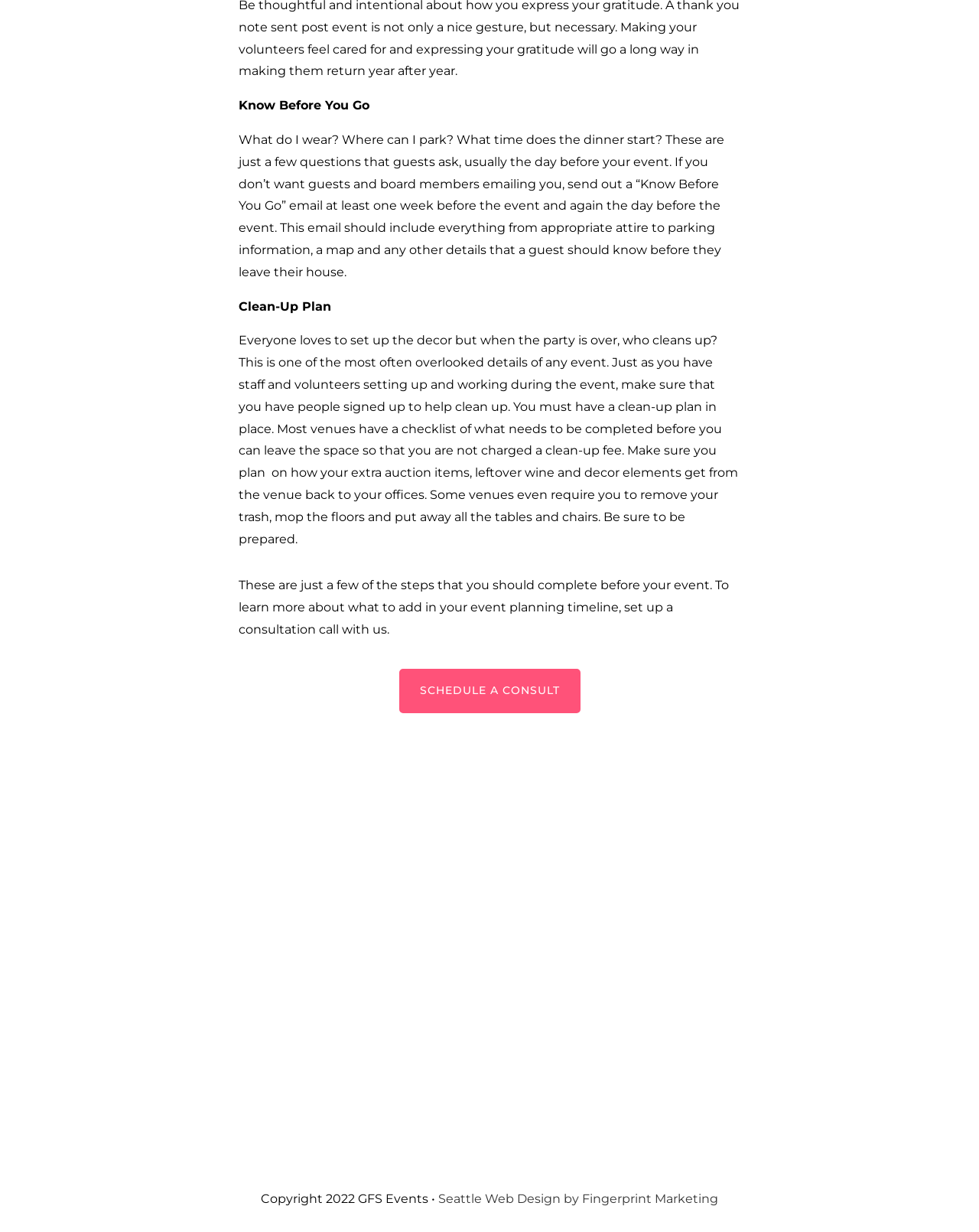Carefully examine the image and provide an in-depth answer to the question: What is the copyright information at the bottom of the page?

The copyright information at the bottom of the page indicates that the content on the webpage is owned by GFS Events and is protected by copyright law, with the year 2022 specified as the year of copyright.